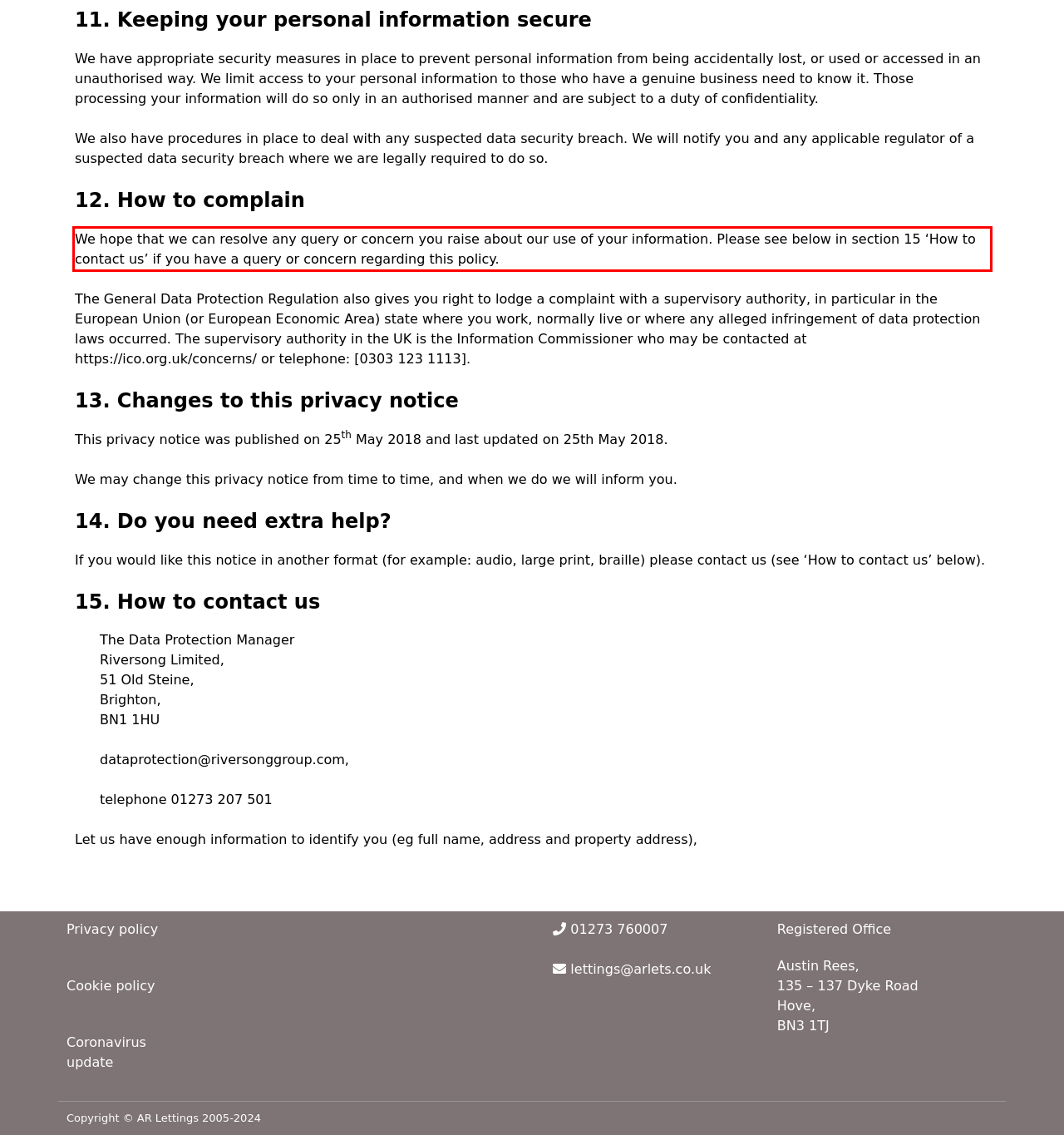Using the provided screenshot of a webpage, recognize and generate the text found within the red rectangle bounding box.

We hope that we can resolve any query or concern you raise about our use of your information. Please see below in section 15 ‘How to contact us’ if you have a query or concern regarding this policy.